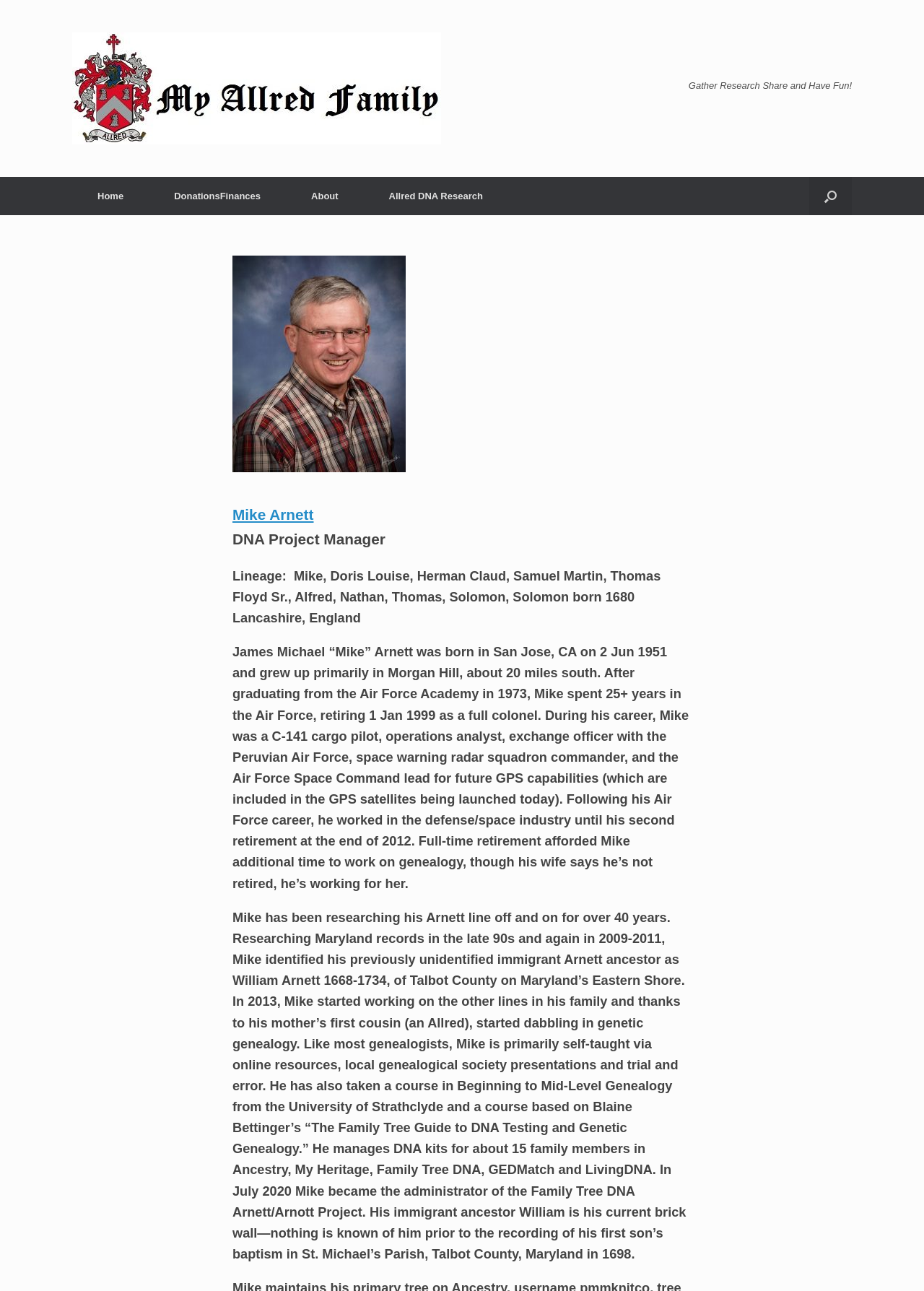Can you give a detailed response to the following question using the information from the image? What is the birthplace of James Michael 'Mike' Arnett?

According to the webpage, James Michael 'Mike' Arnett was born in San Jose, CA on 2 Jun 1951, which is mentioned in a heading element with a bounding box of [0.252, 0.497, 0.748, 0.693].